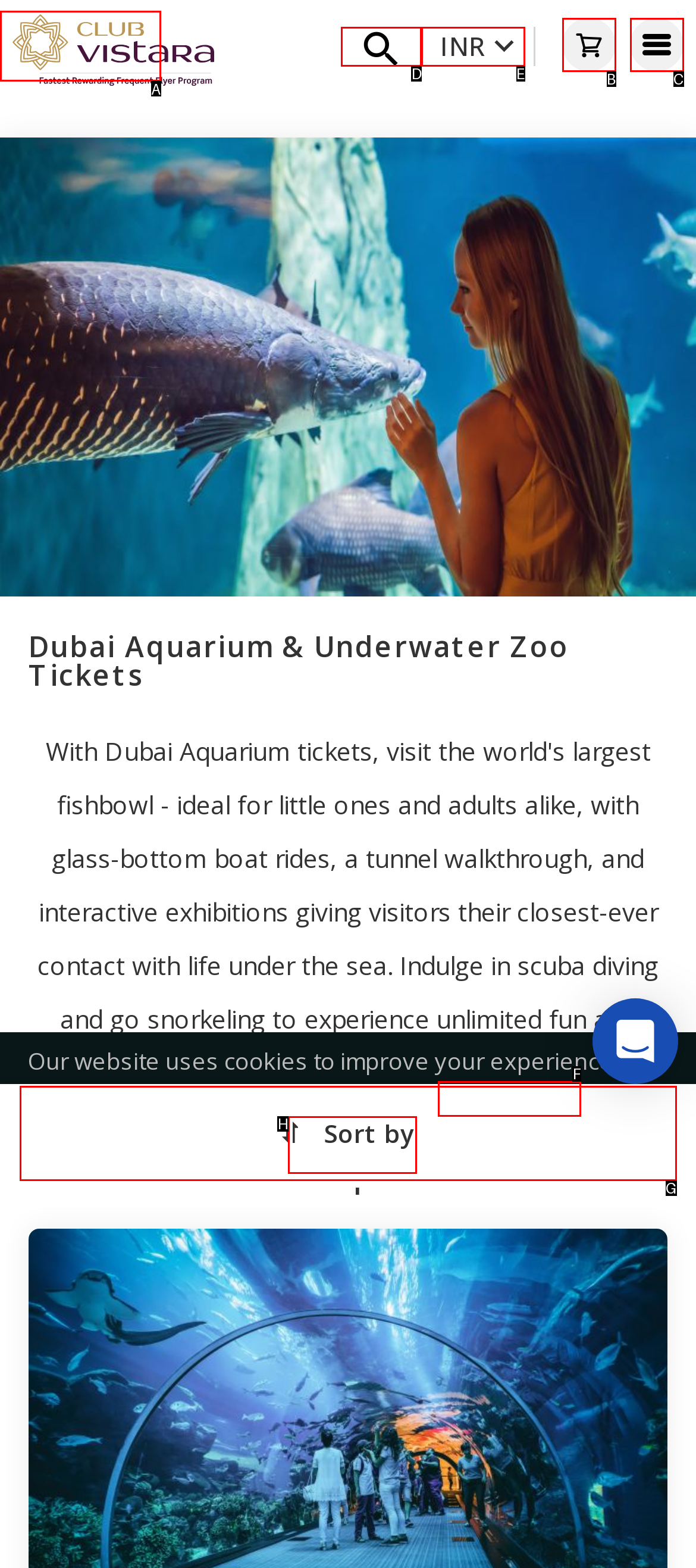Identify the correct option to click in order to complete this task: Read topic 'TDP 5.6 - Automation: How to abort without throwing an error'
Answer with the letter of the chosen option directly.

None